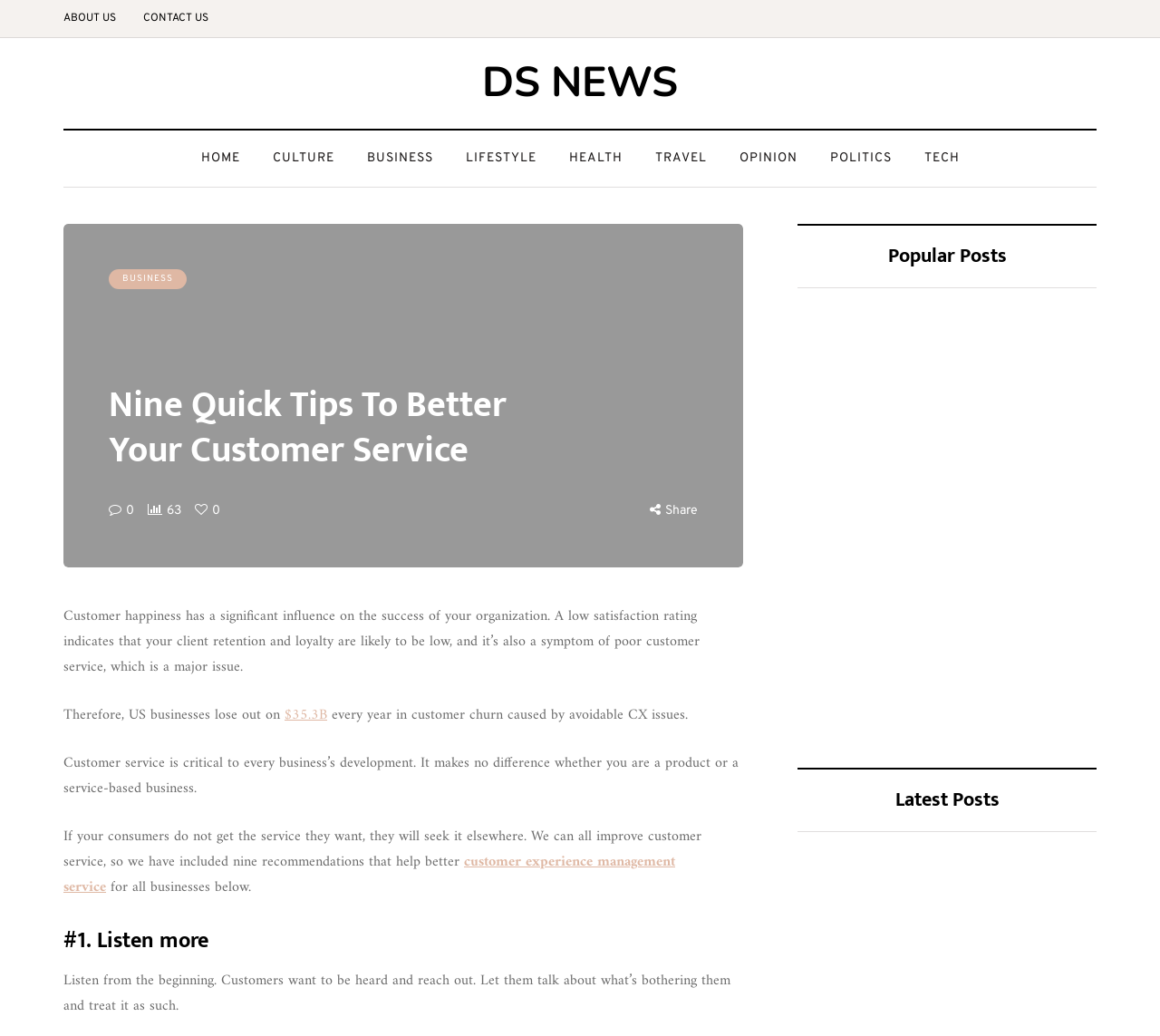What is the estimated annual loss in customer churn in the US?
Please look at the screenshot and answer using one word or phrase.

$35.3B